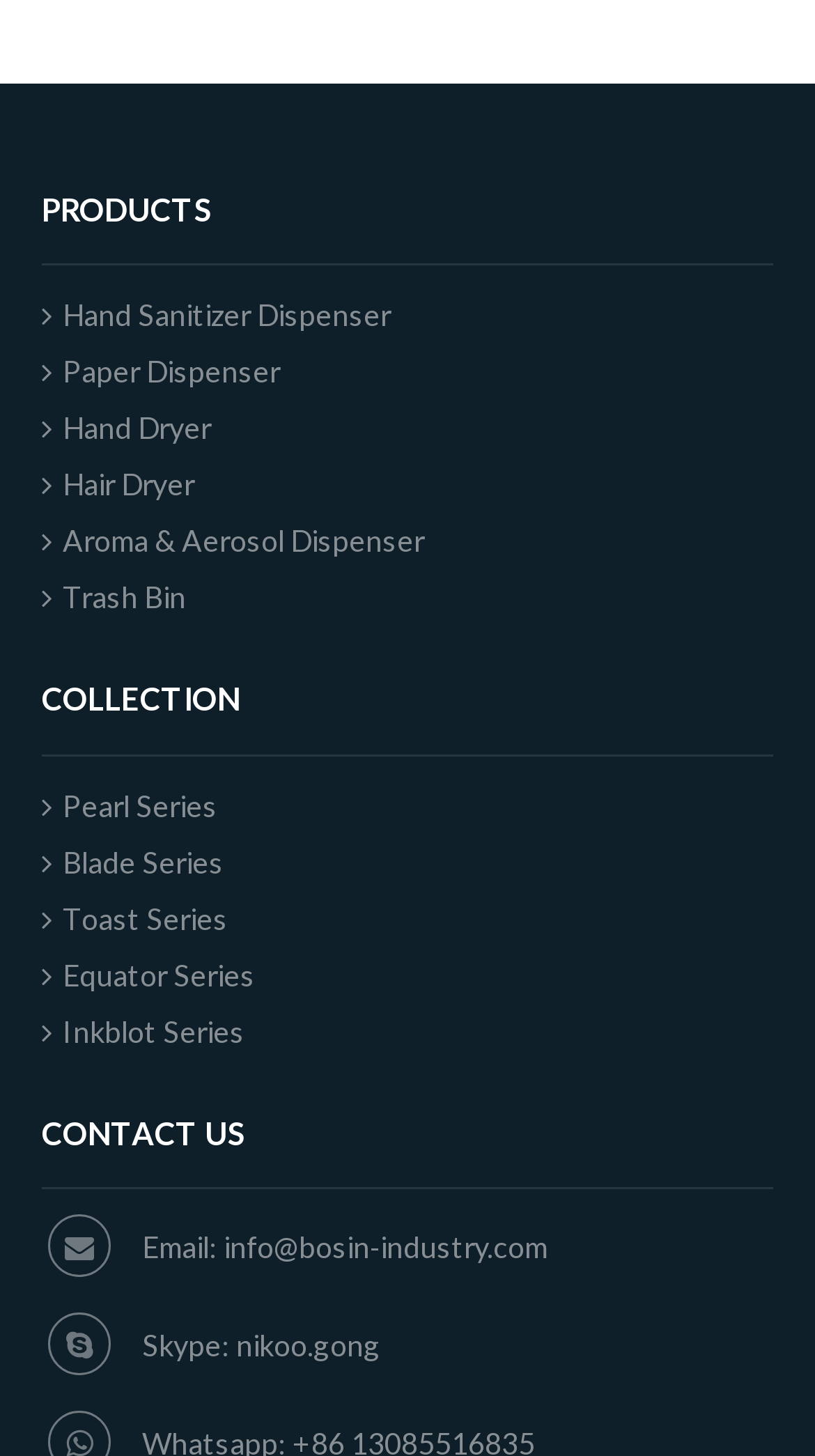Identify the bounding box coordinates necessary to click and complete the given instruction: "Check out Aroma & Aerosol Dispenser".

[0.051, 0.352, 0.949, 0.391]